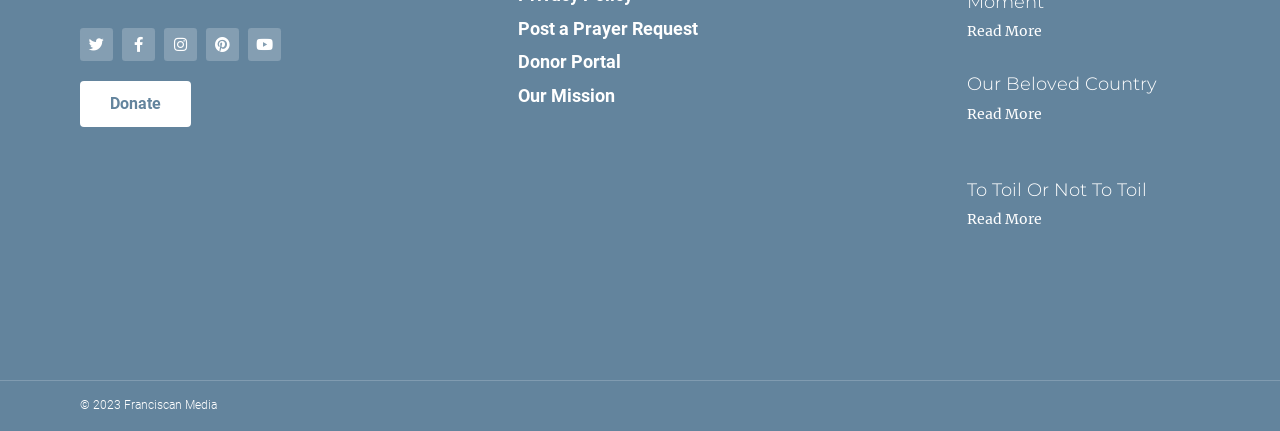What is the copyright year?
Please interpret the details in the image and answer the question thoroughly.

I looked at the footer section and found the copyright information, which indicates the year 2023.